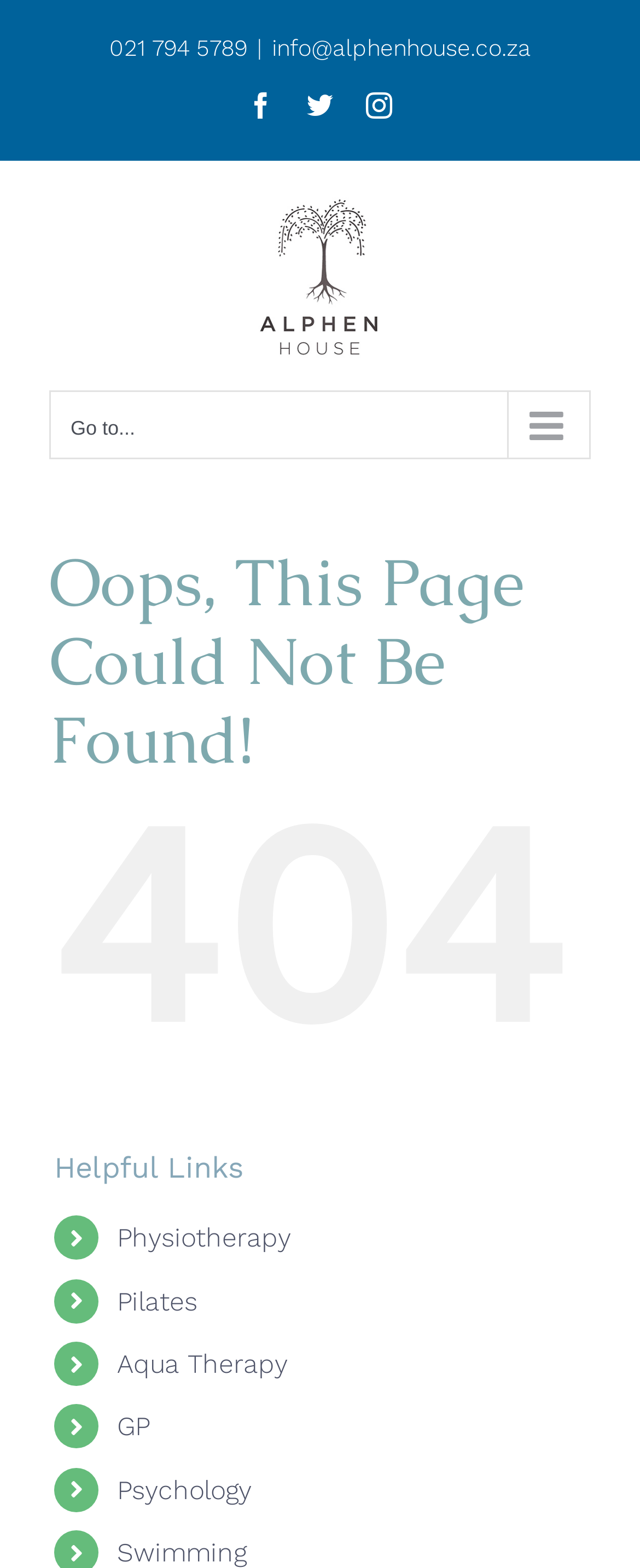Please specify the bounding box coordinates of the clickable section necessary to execute the following command: "Call the phone number".

[0.171, 0.022, 0.386, 0.039]